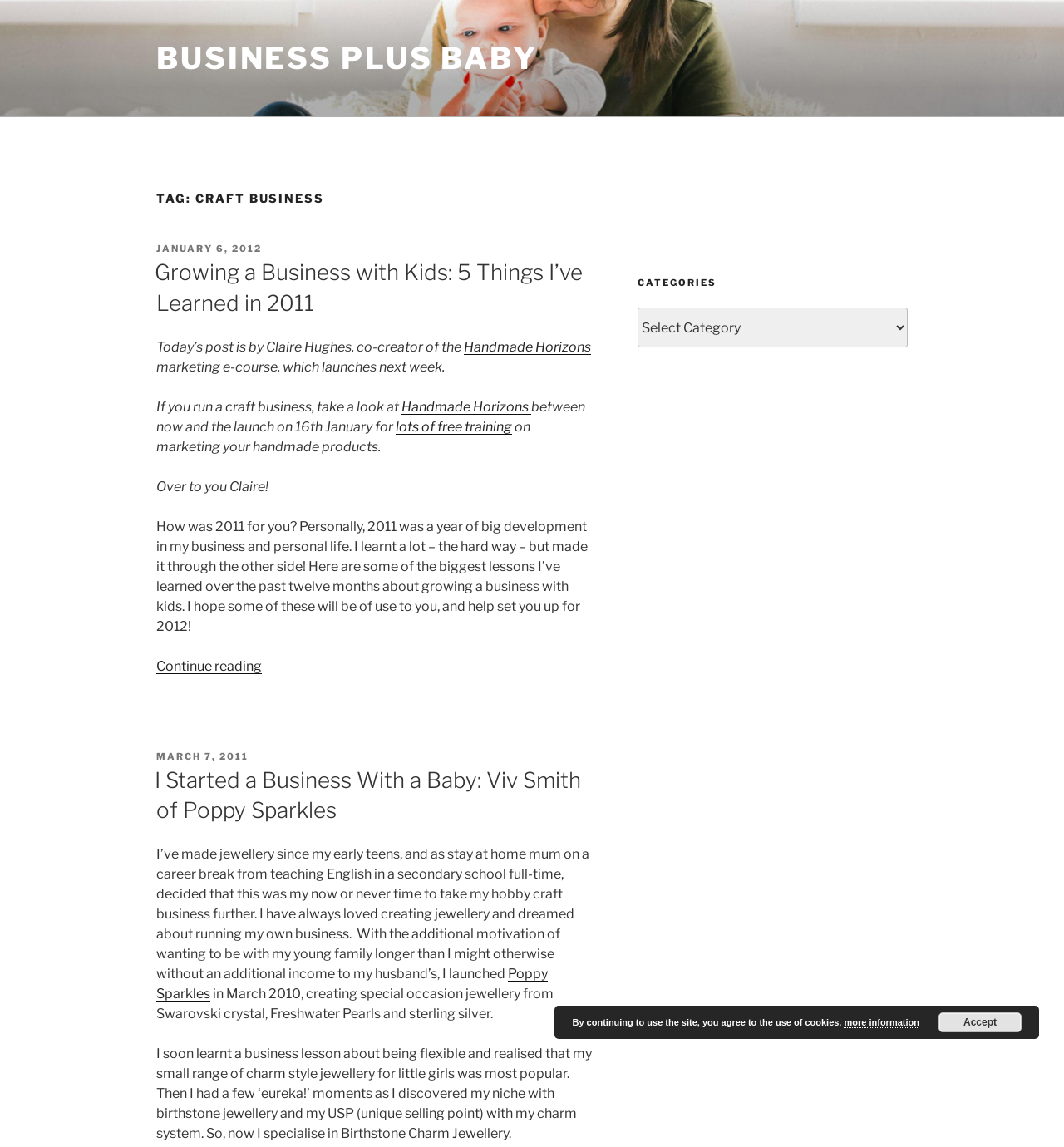What is the purpose of the 'Continue reading' link?
Refer to the image and give a detailed answer to the query.

The 'Continue reading' link is provided at the end of the article summary, indicating that it leads to the full article, allowing readers to continue reading the rest of the content.